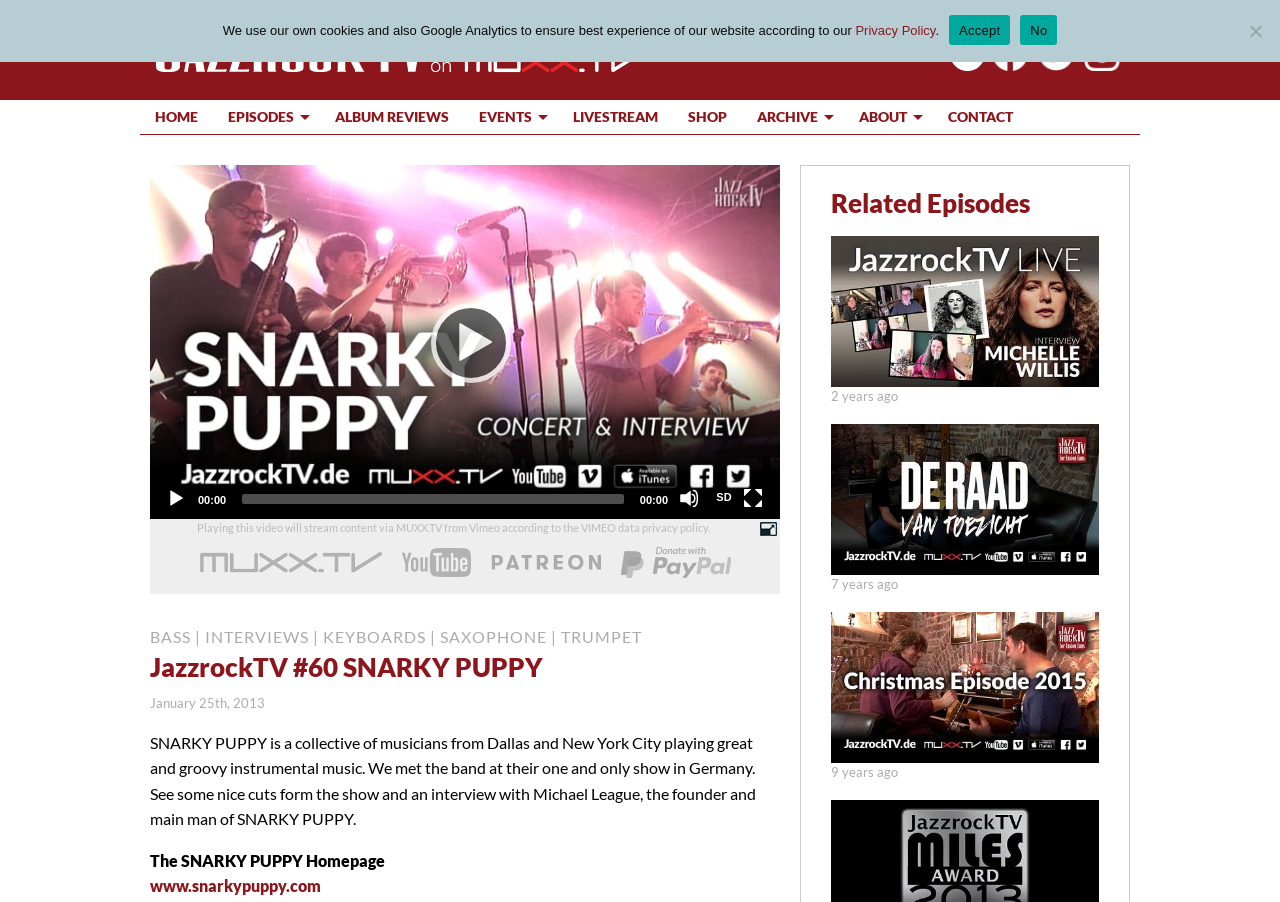Pinpoint the bounding box coordinates of the area that must be clicked to complete this instruction: "Play the video".

[0.117, 0.182, 0.609, 0.575]